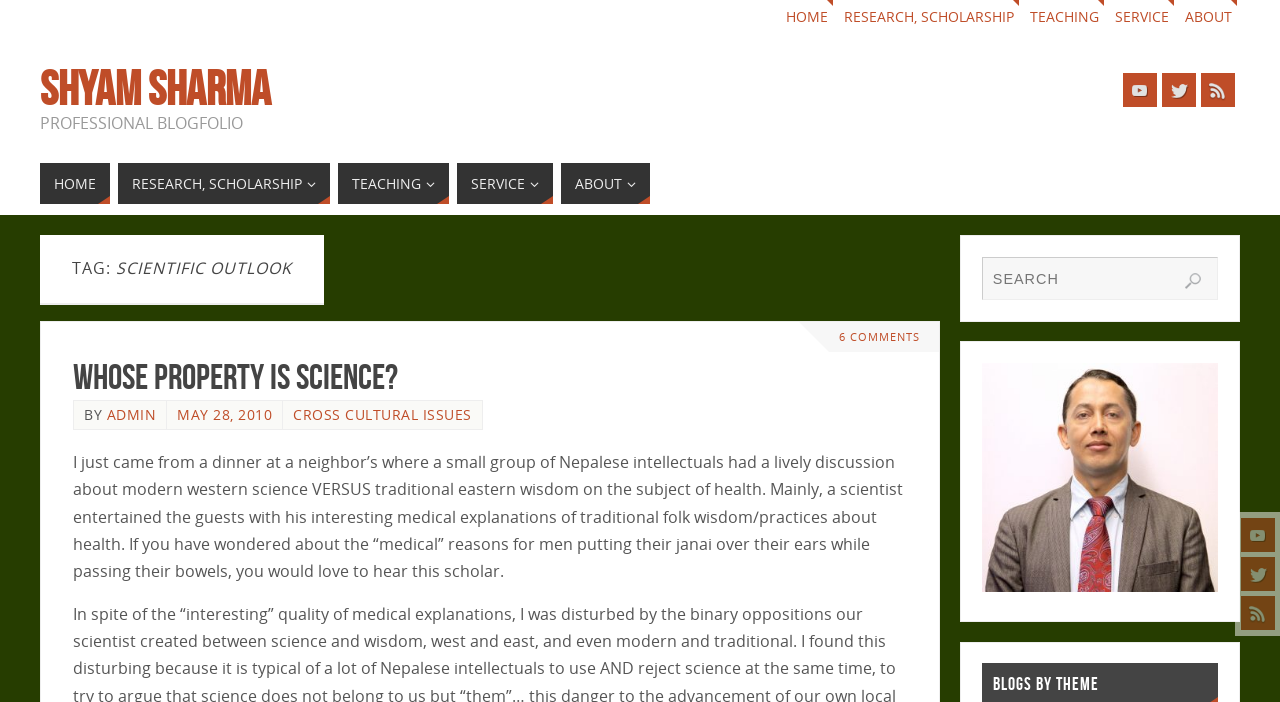Analyze the image and answer the question with as much detail as possible: 
What is the title of the latest article?

I looked at the headings on the webpage and found the latest article title 'Whose Property is Science?' under the 'TAG: SCIENTIFIC OUTLOOK' heading.